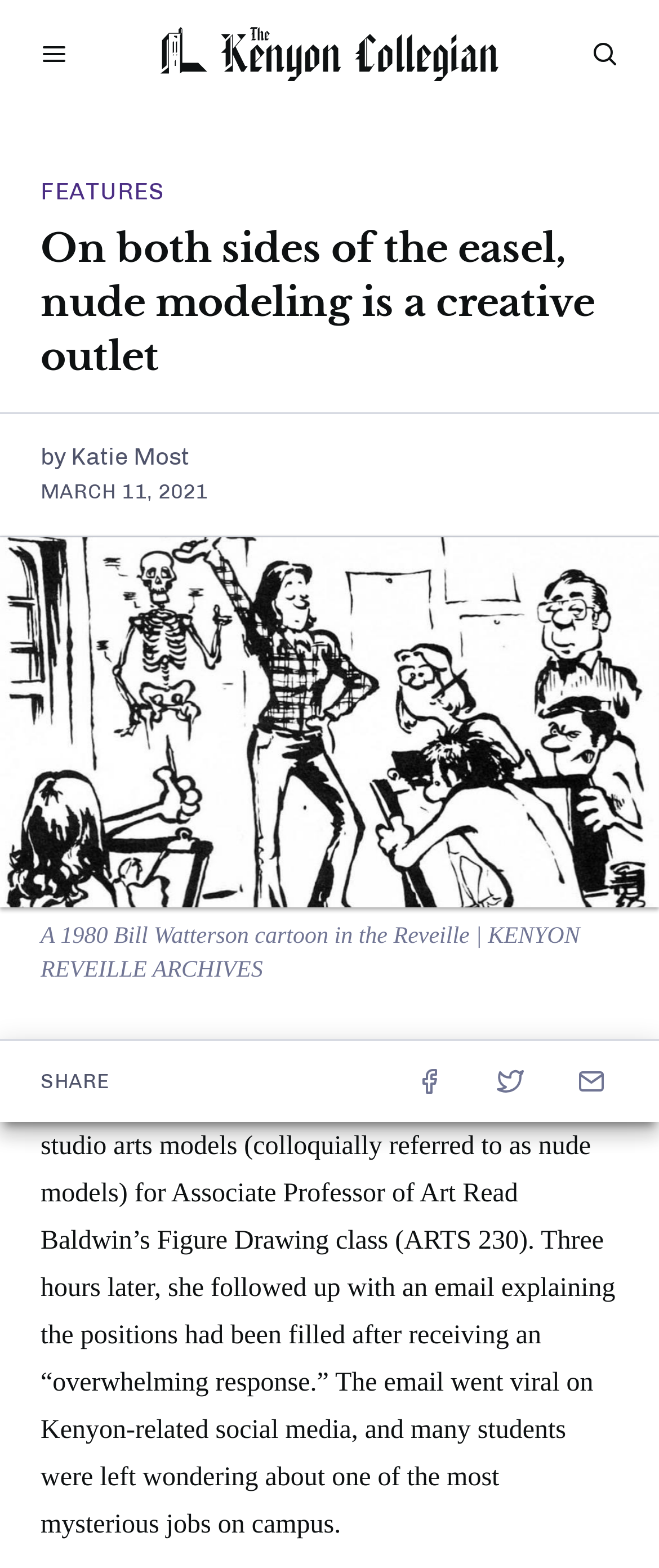What is the name of the art class mentioned in the article?
Please ensure your answer is as detailed and informative as possible.

I found the name of the art class by reading the article content, which mentions 'Associate Professor of Art Read Baldwin’s Figure Drawing class (ARTS 230)'. This suggests that the art class is called Figure Drawing class.